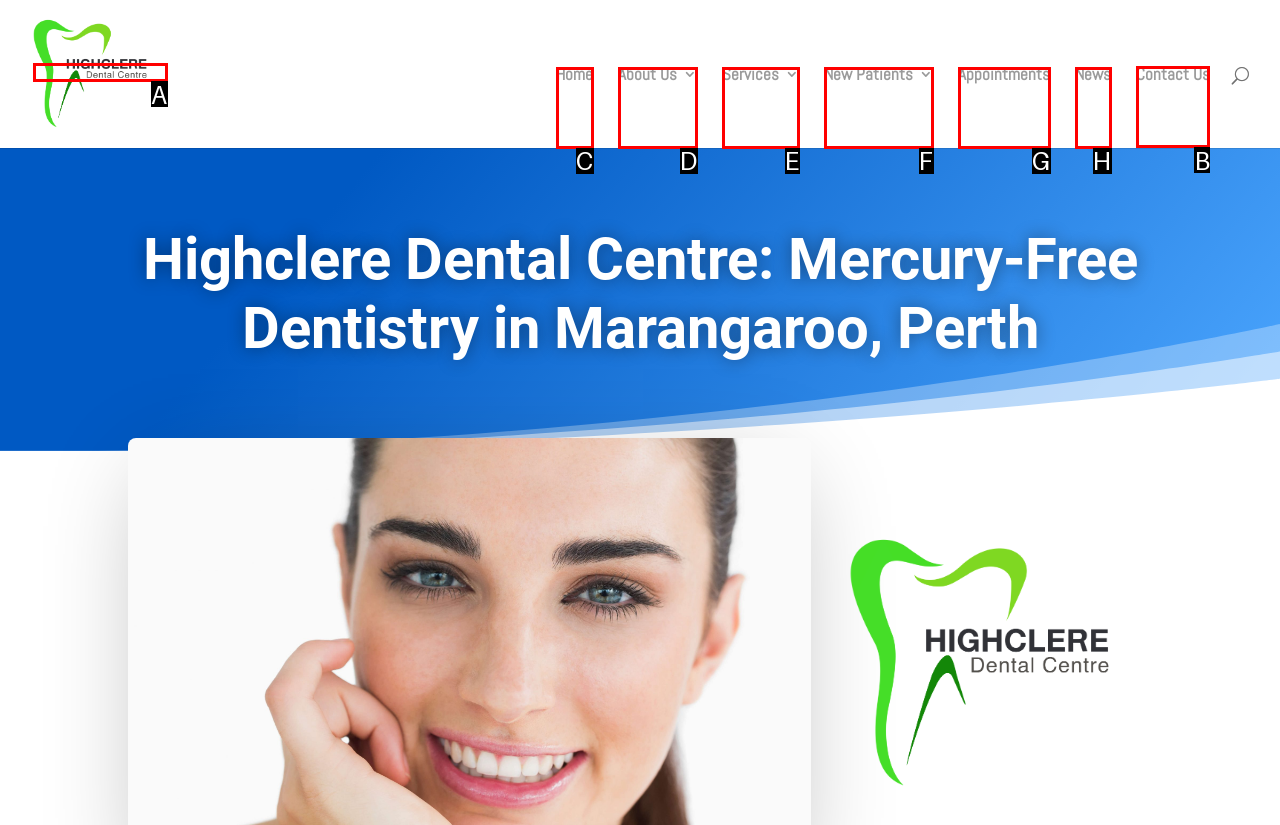Identify the appropriate choice to fulfill this task: contact the dental centre
Respond with the letter corresponding to the correct option.

B